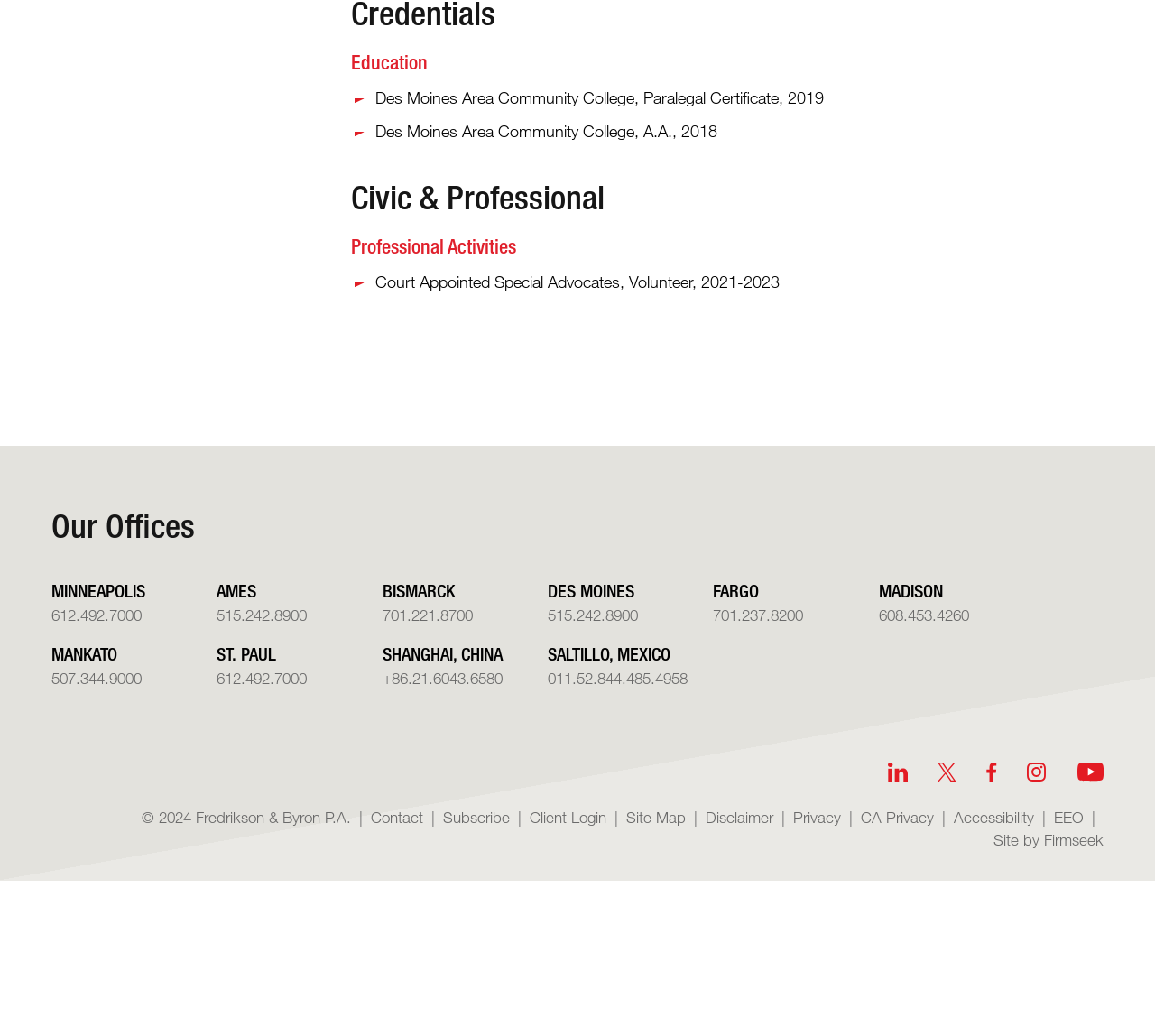What social media platforms are linked on the webpage?
Please give a detailed and thorough answer to the question, covering all relevant points.

The social media platforms linked on the webpage can be found at the bottom of the webpage, where it lists icons and links to 'Linkedin', 'Twitter/X', 'Facebook', 'Instagram', and 'Youtube'.